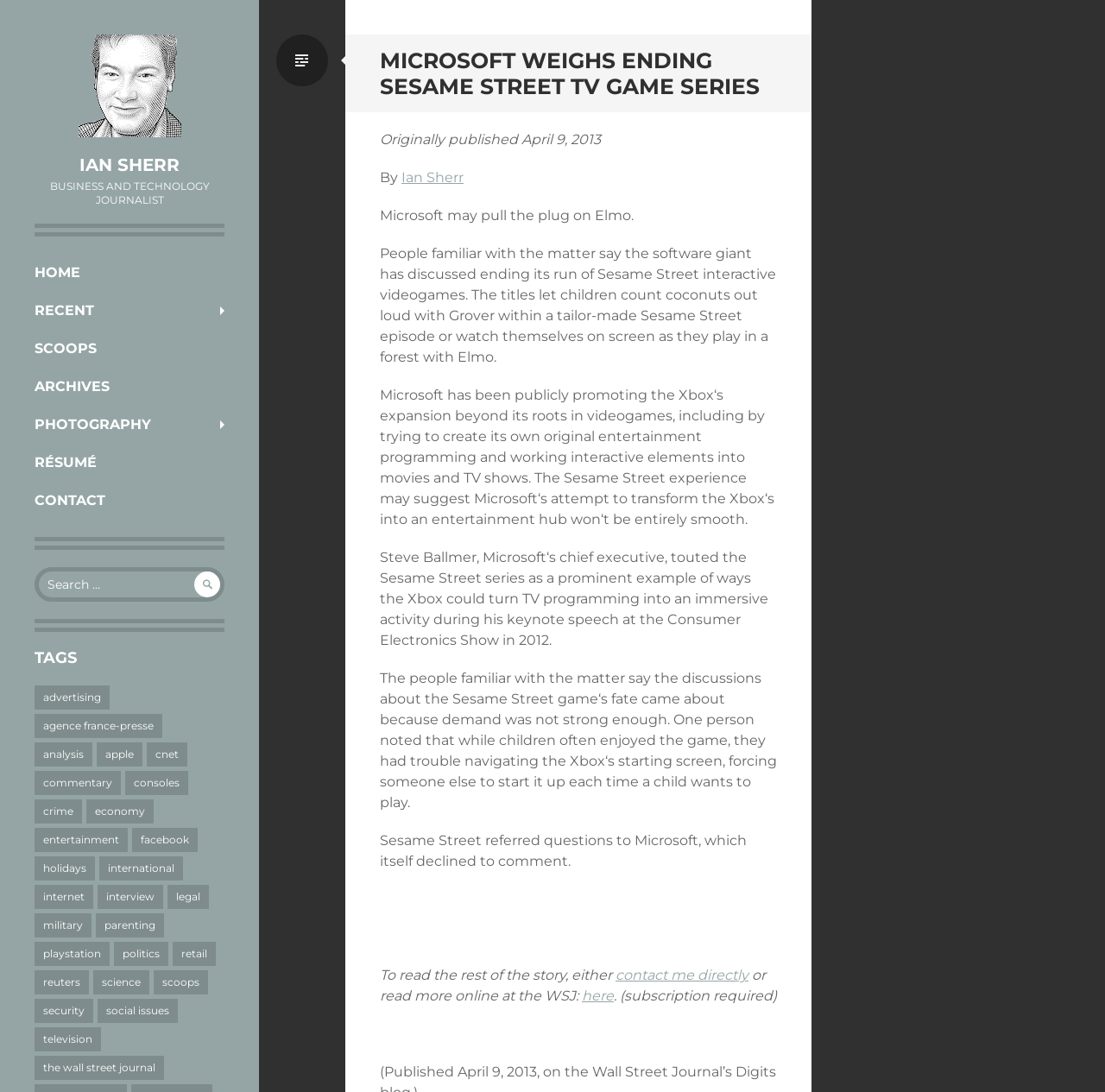Please provide a detailed answer to the question below by examining the image:
Where can the rest of the story be read?

The rest of the story can be read online at the Wall Street Journal (WSJ), as mentioned at the end of the article, with a link to read more online.